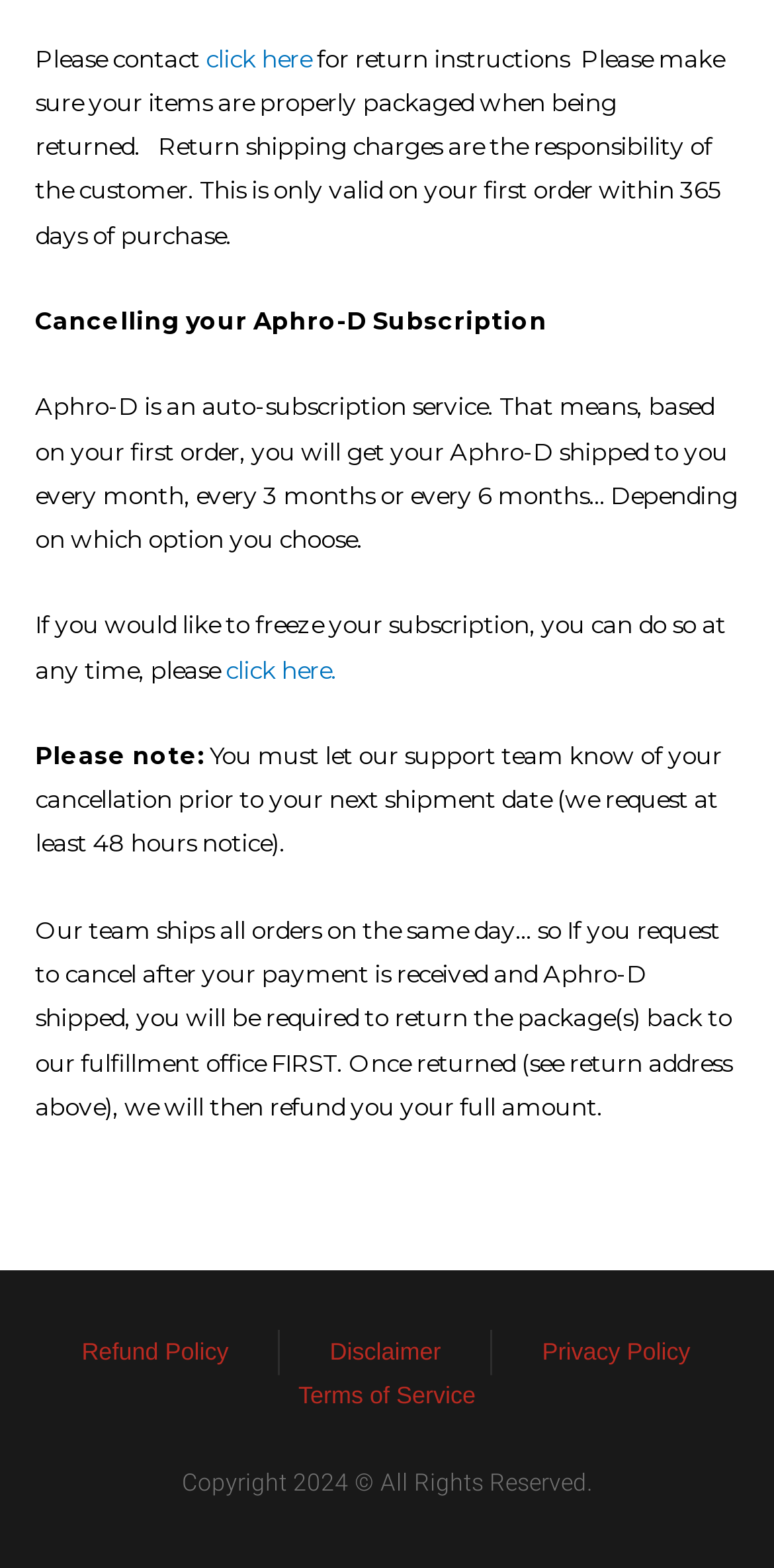Based on the visual content of the image, answer the question thoroughly: How much notice is required for cancellation?

The webpage states that the customer must let the support team know of their cancellation prior to their next shipment date, with a request of at least 48 hours' notice, as mentioned in the text 'You must let our support team know of your cancellation prior to your next shipment date (we request at least 48 hours notice).'